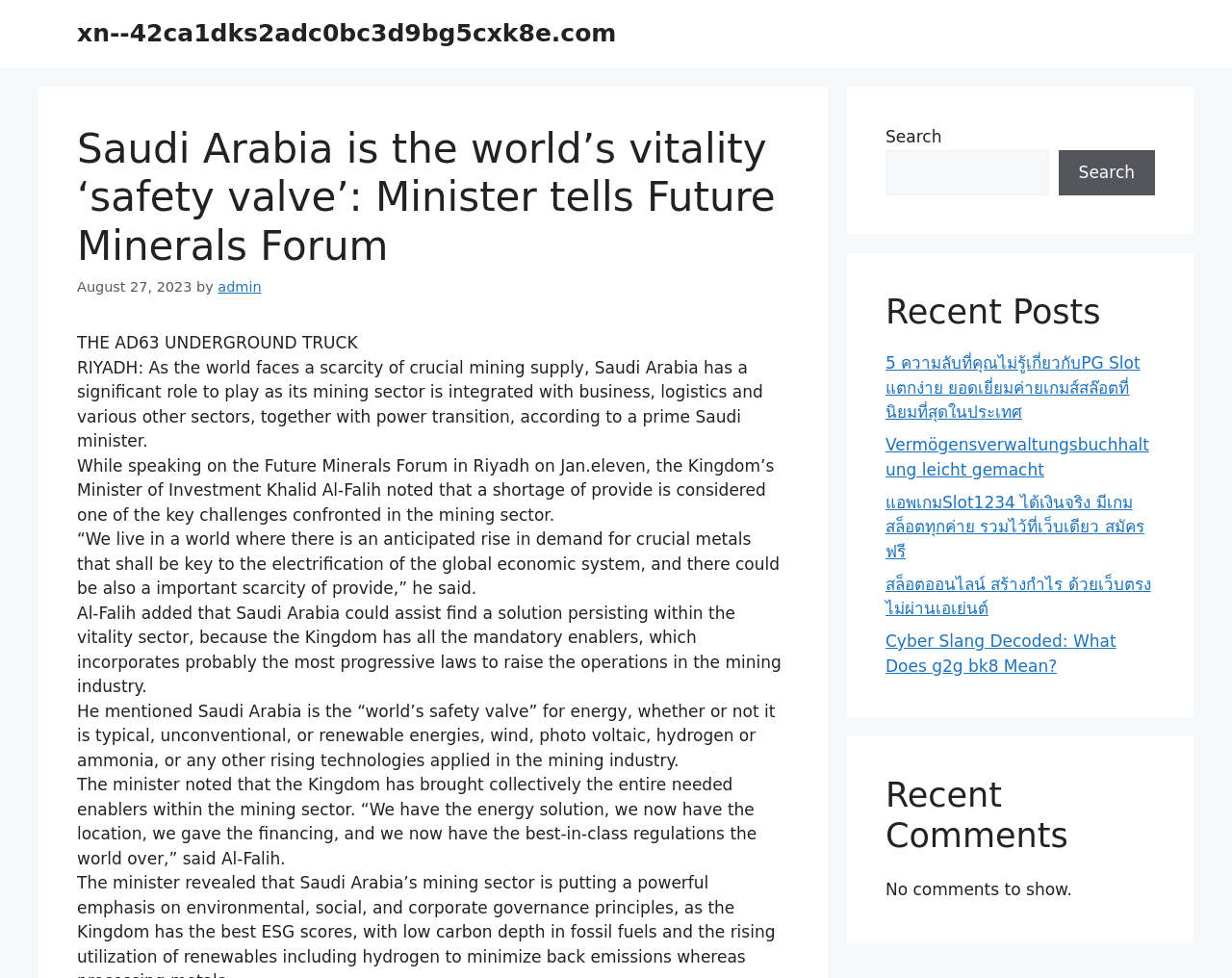Please provide a one-word or short phrase answer to the question:
What is the date of the article?

August 27, 2023